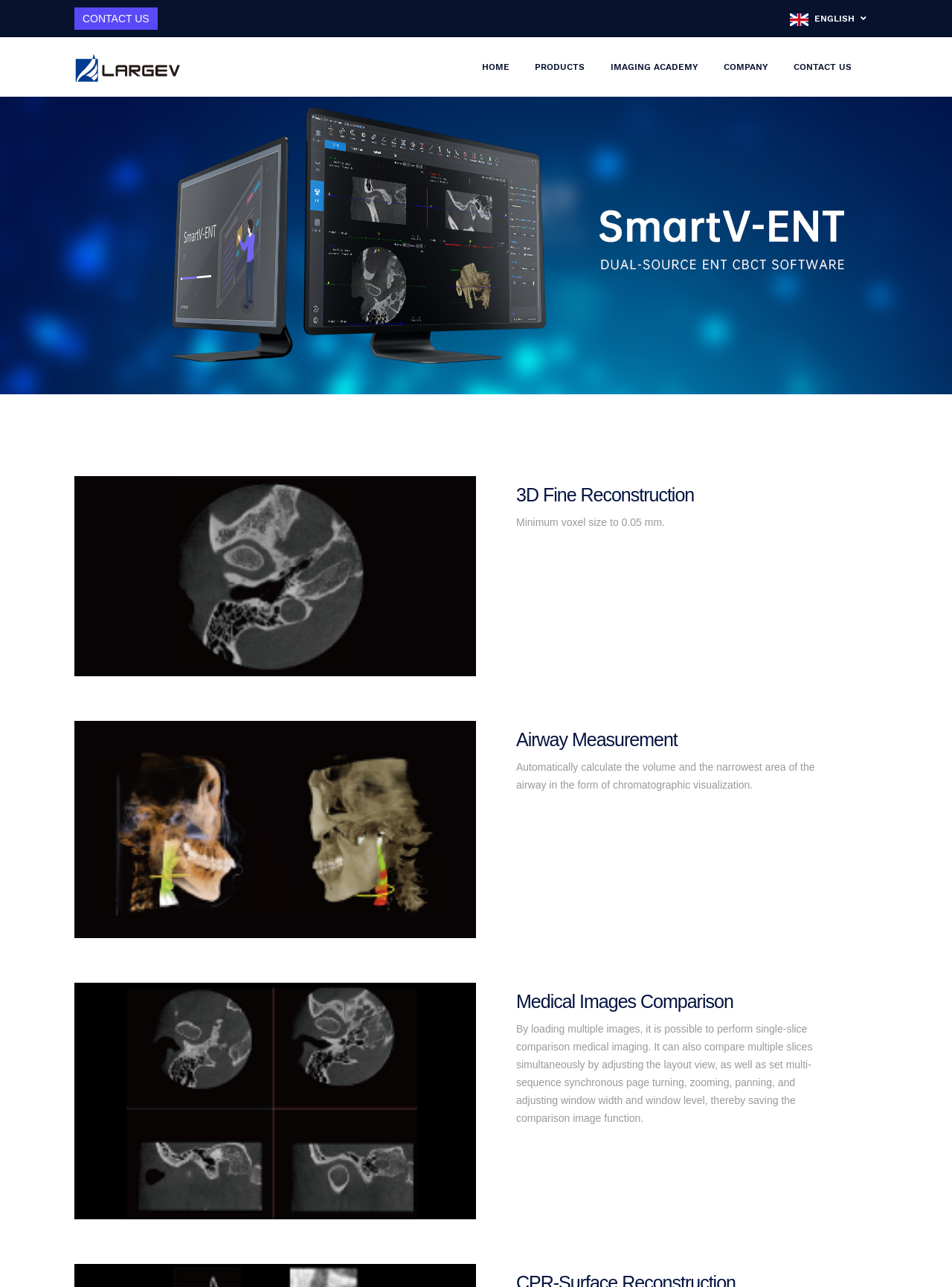Give a short answer to this question using one word or a phrase:
What is the purpose of the 'CONTACT US' link?

To contact the company